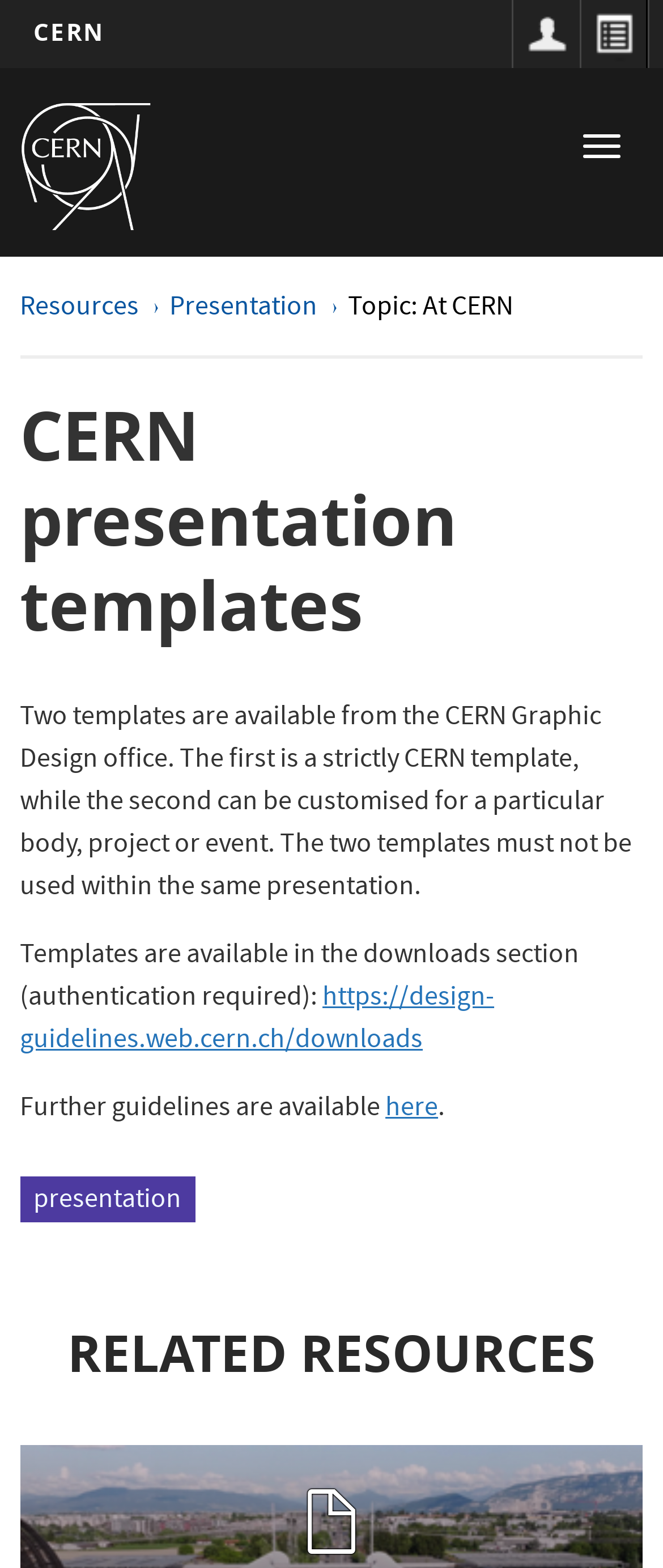Respond to the question below with a single word or phrase:
What is the purpose of the second template?

Customisation